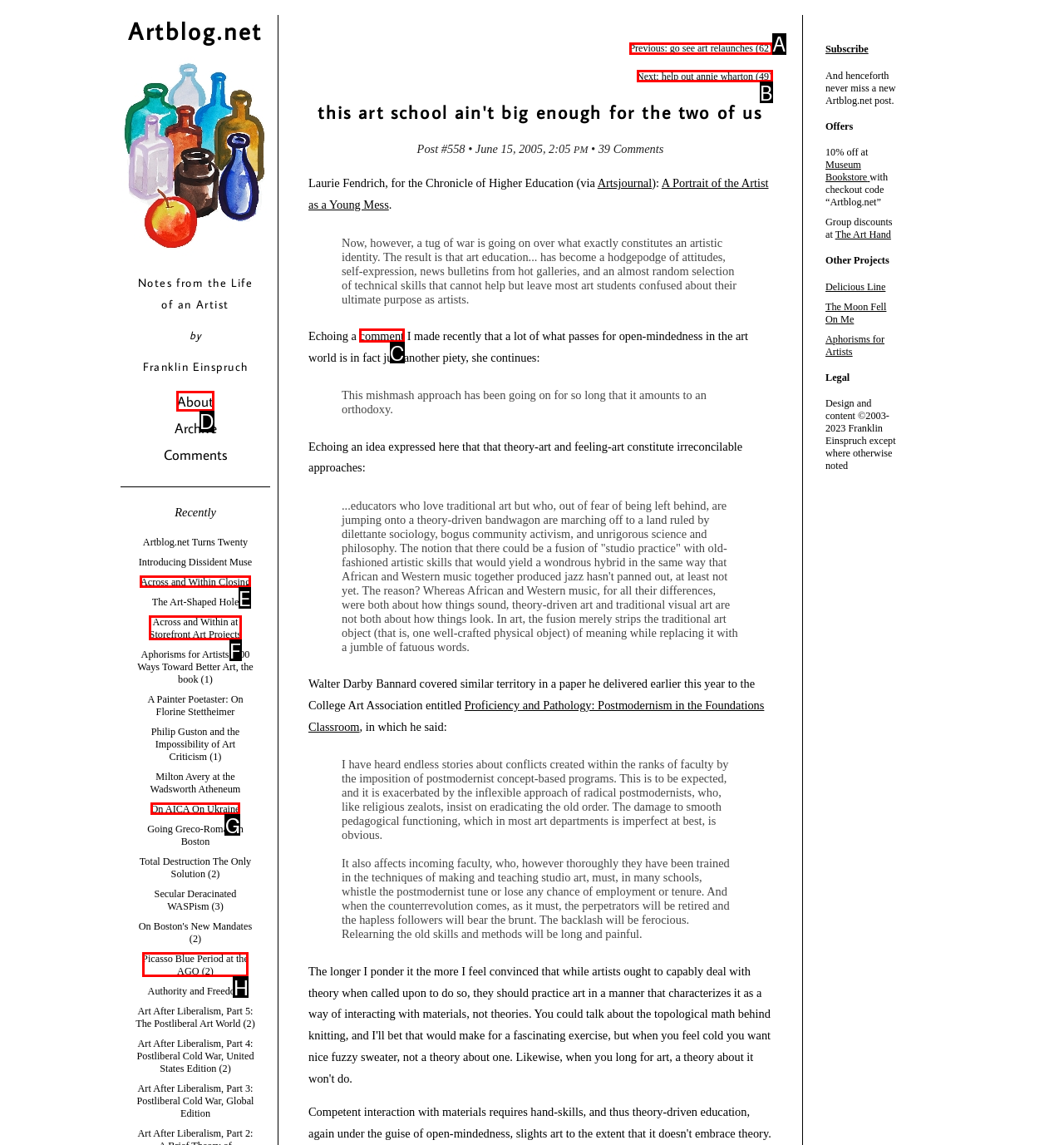Look at the highlighted elements in the screenshot and tell me which letter corresponds to the task: Visit the 'About' page.

D